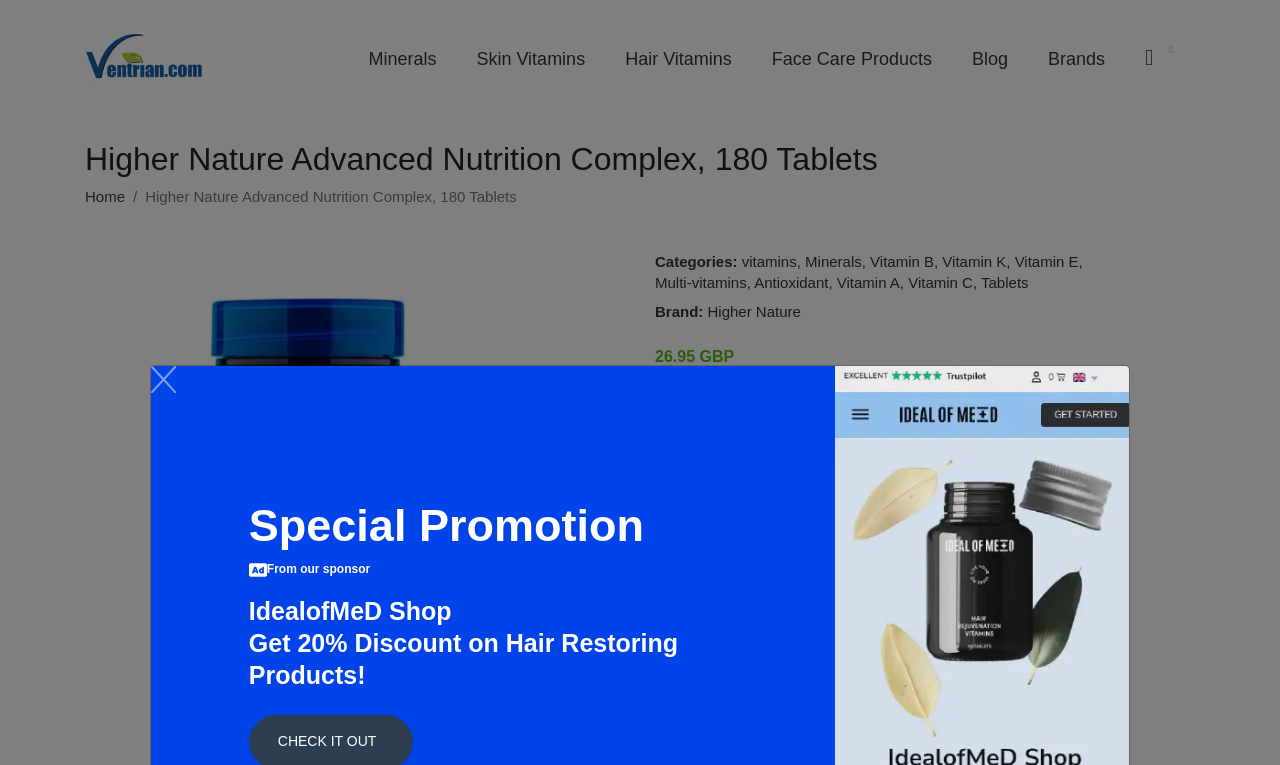Determine the bounding box coordinates of the section I need to click to execute the following instruction: "Get 20% Discount on Hair Restoring Products". Provide the coordinates as four float numbers between 0 and 1, i.e., [left, top, right, bottom].

[0.194, 0.822, 0.53, 0.9]